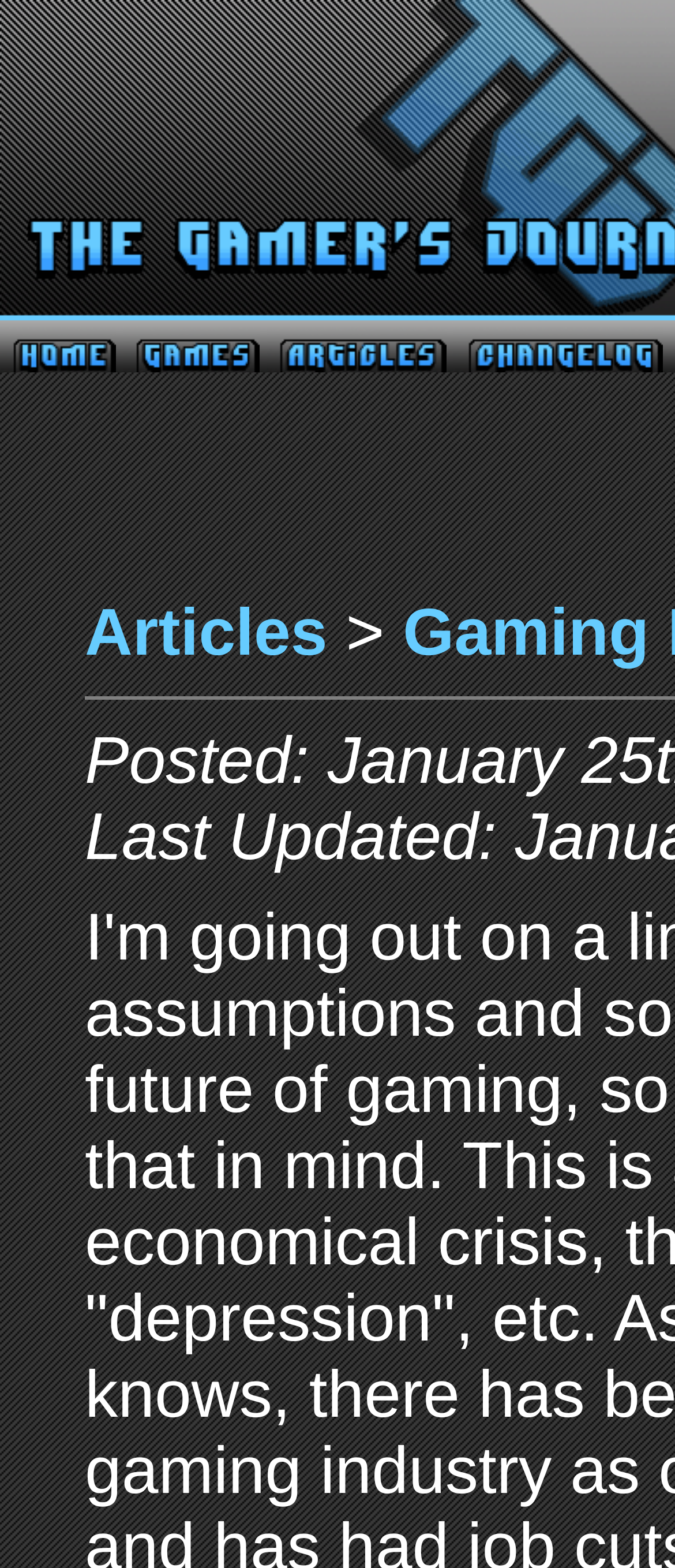Provide the bounding box coordinates of the HTML element this sentence describes: "Articles".

[0.126, 0.38, 0.485, 0.427]